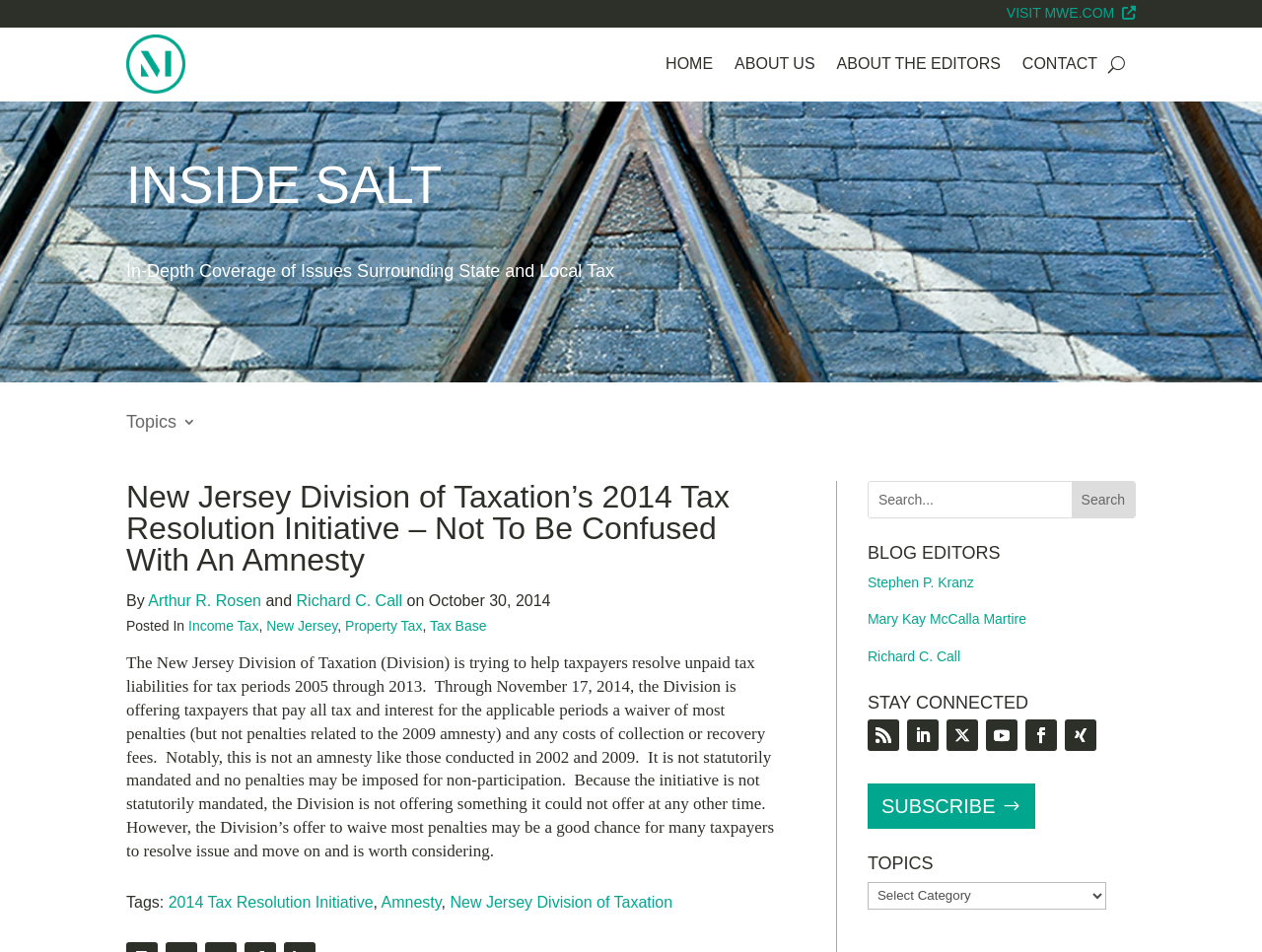Identify the bounding box coordinates for the element you need to click to achieve the following task: "Search for a topic". The coordinates must be four float values ranging from 0 to 1, formatted as [left, top, right, bottom].

[0.688, 0.507, 0.899, 0.544]